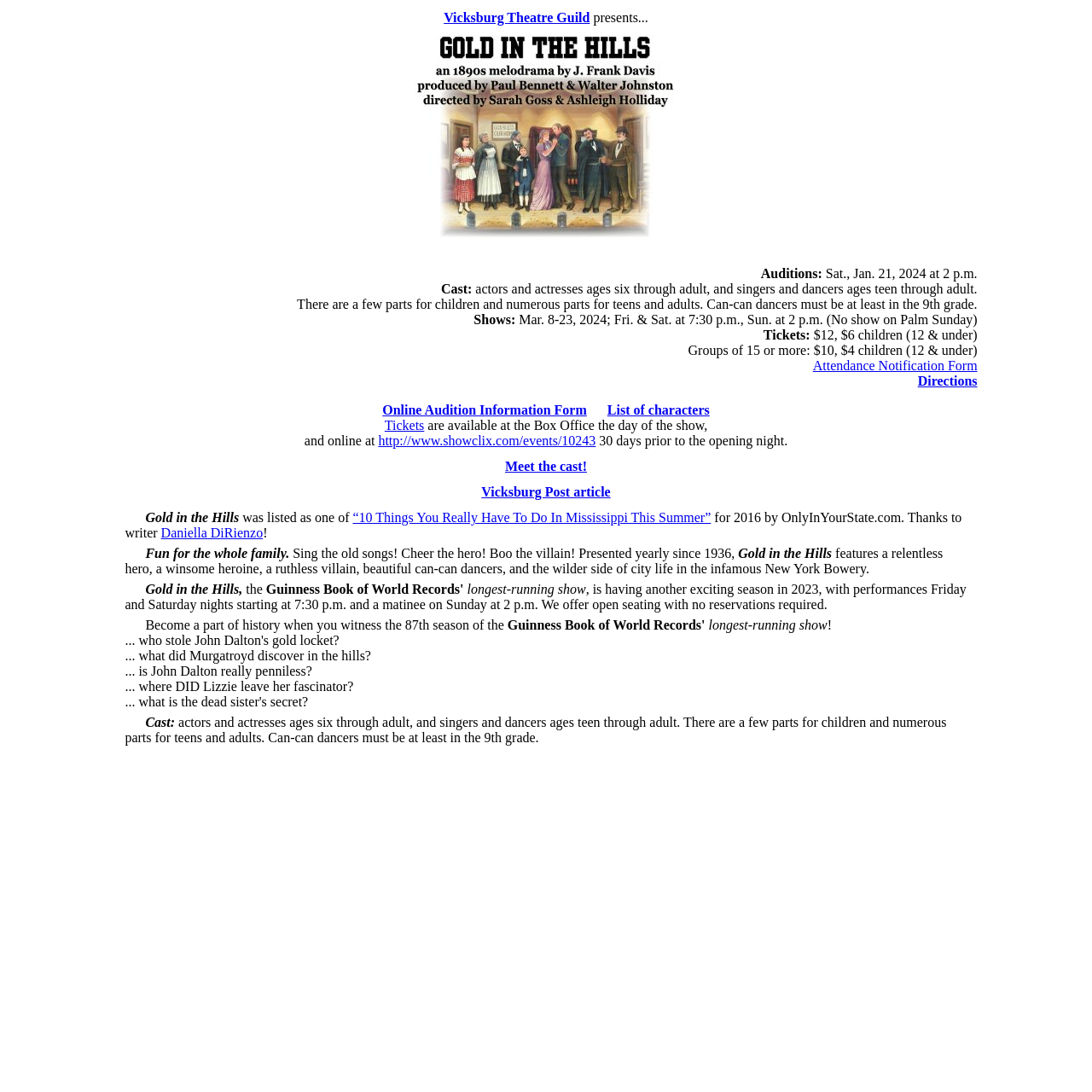Use a single word or phrase to answer this question: 
What is the price of tickets for children?

$6